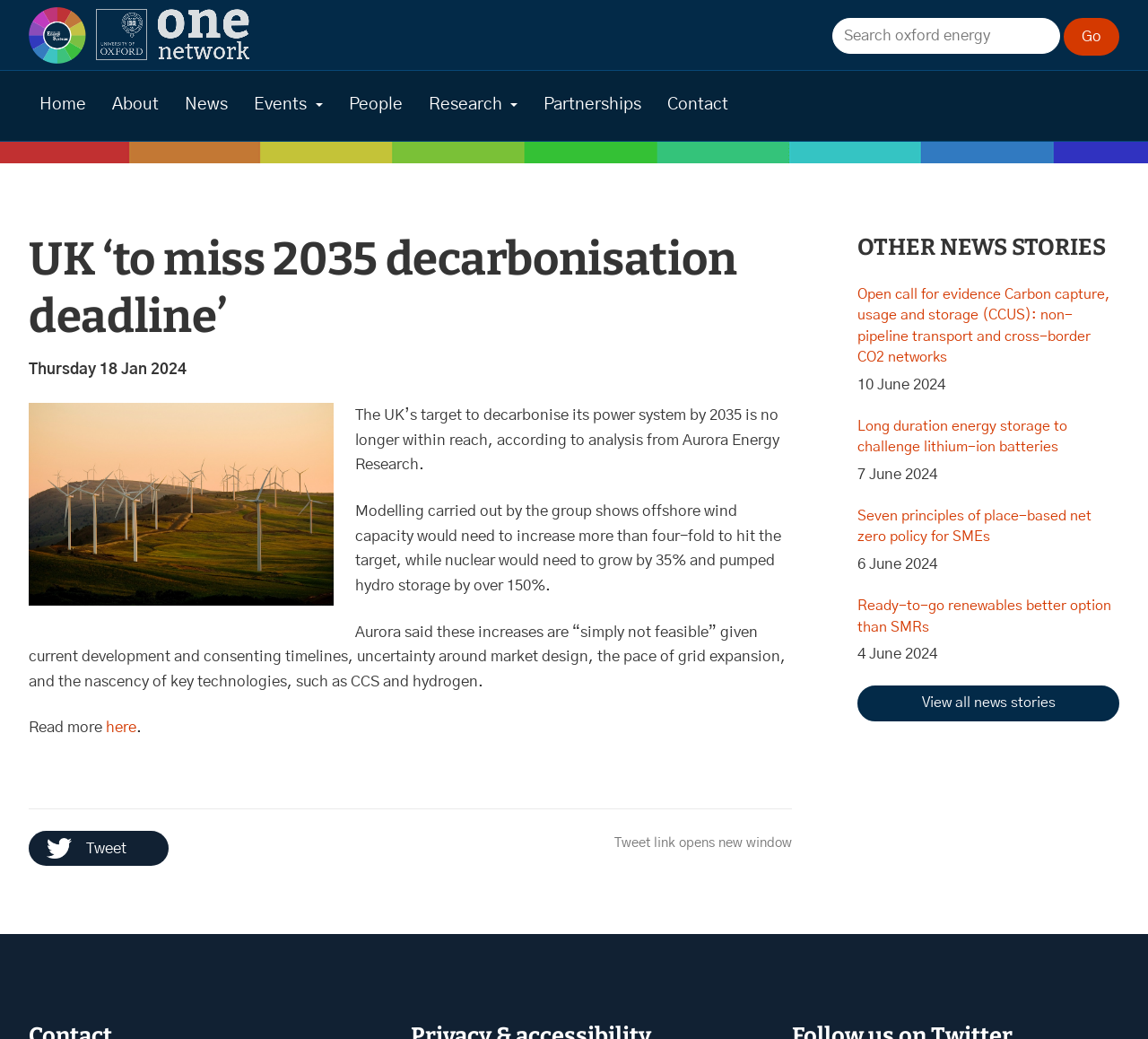Please analyze the image and give a detailed answer to the question:
What is the purpose of the 'Go' button?

The 'Go' button is located next to a textbox, suggesting that it is a search button, and when clicked, it will search for the text entered in the textbox.